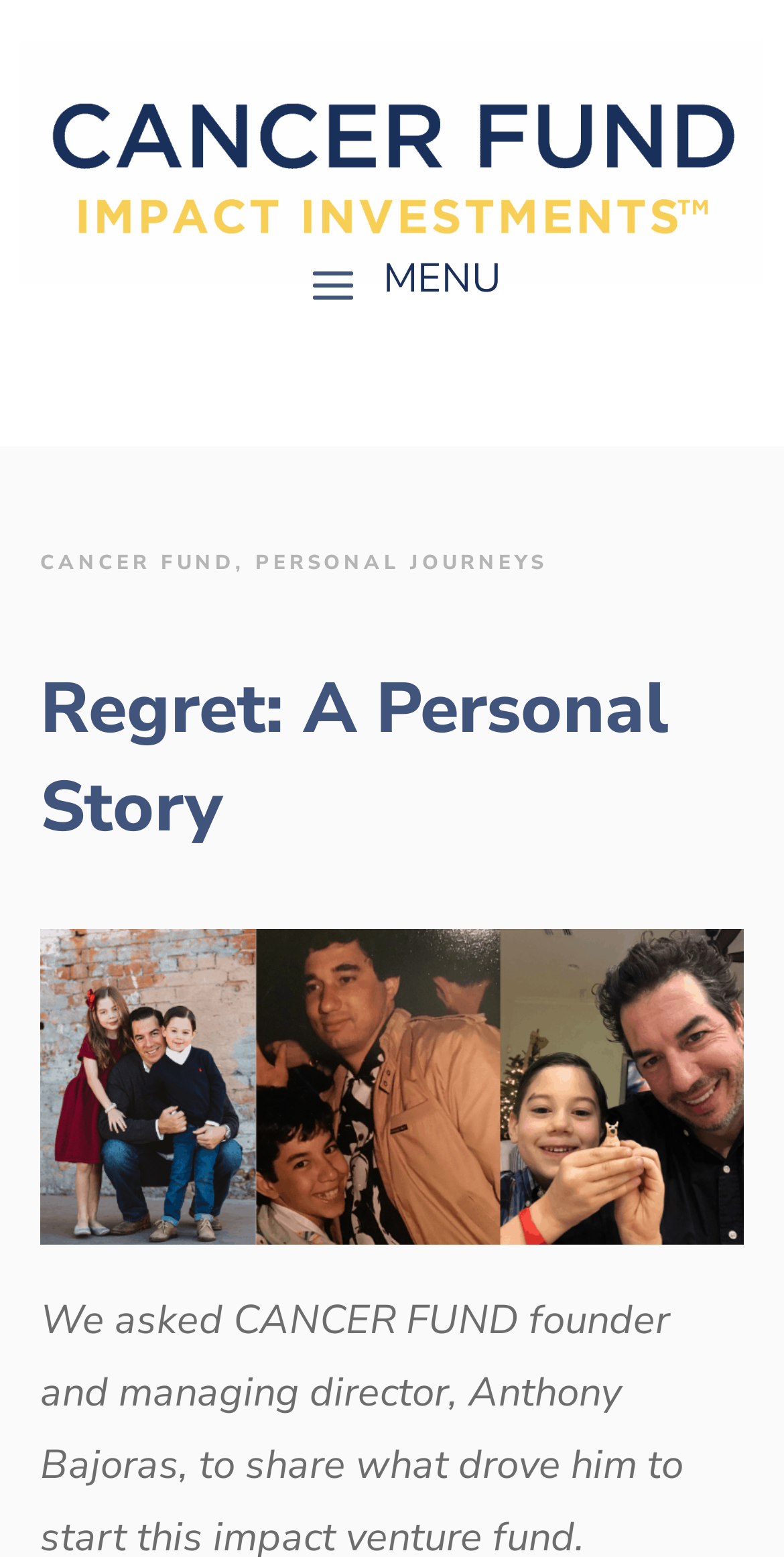Is there an image present on the webpage?
Carefully analyze the image and provide a detailed answer to the question.

By looking at the webpage, I can see an image element present, which is likely an image related to the personal story or the CANCER FUND.